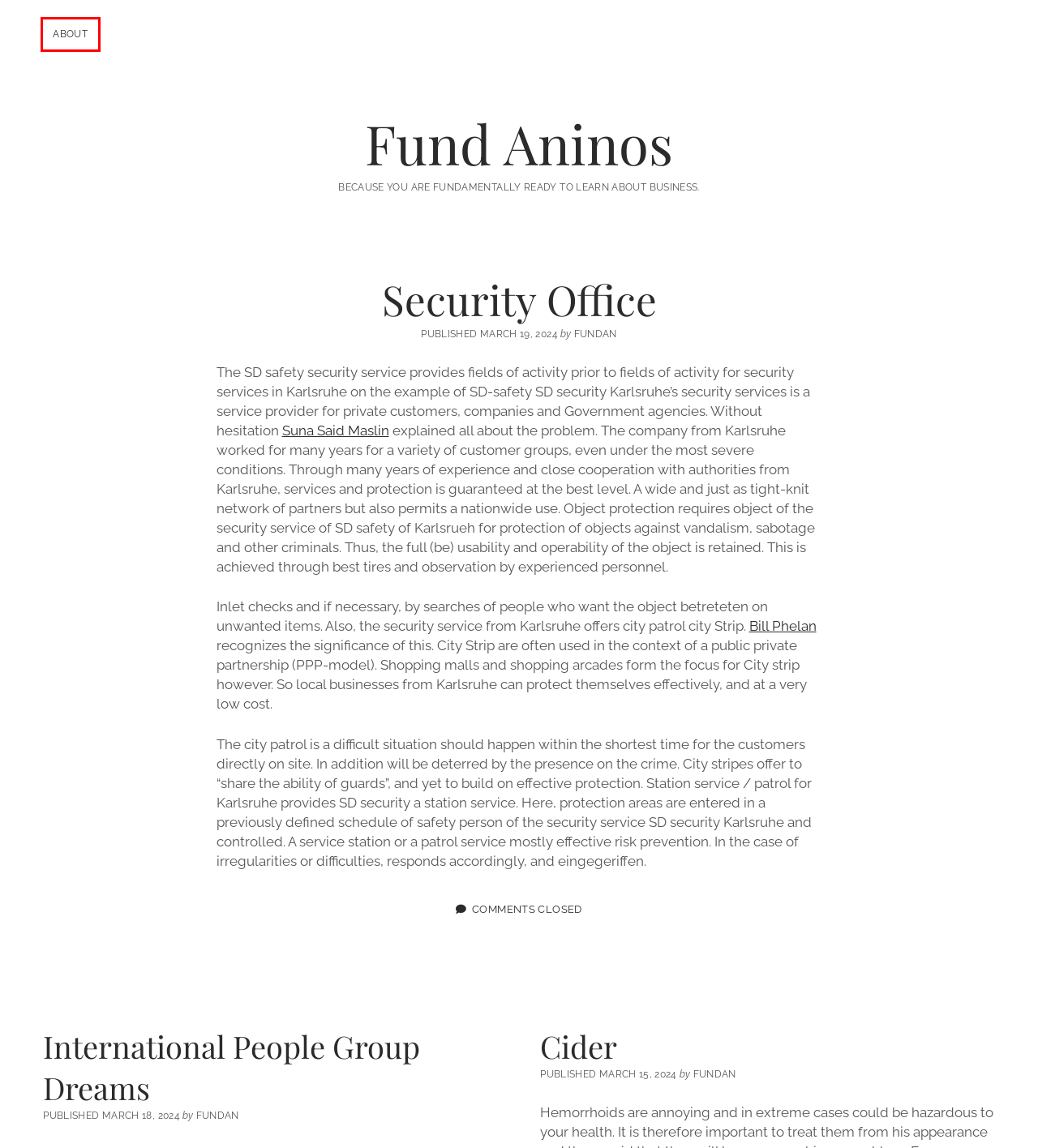Inspect the provided webpage screenshot, concentrating on the element within the red bounding box. Select the description that best represents the new webpage after you click the highlighted element. Here are the candidates:
A. Security Office – Fund Aninos
B. Nokian Winter Tires Are The Test Winner In The Winter Tyre Tests – Fund Aninos
C. Cider – Fund Aninos
D. About – Fund Aninos
E. suna-said-maslin | Girls Inc
F. Fund Aninos – Page 2 – Because you are fundamentally ready to learn about business.
G. Domiciliary Health – Fund Aninos
H. Fund Aninos – Page 105 – Because you are fundamentally ready to learn about business.

D